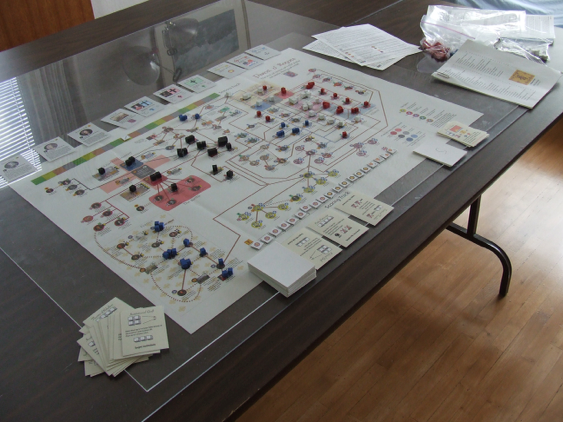What is the minimum number of players required to play the game?
Using the screenshot, give a one-word or short phrase answer.

2